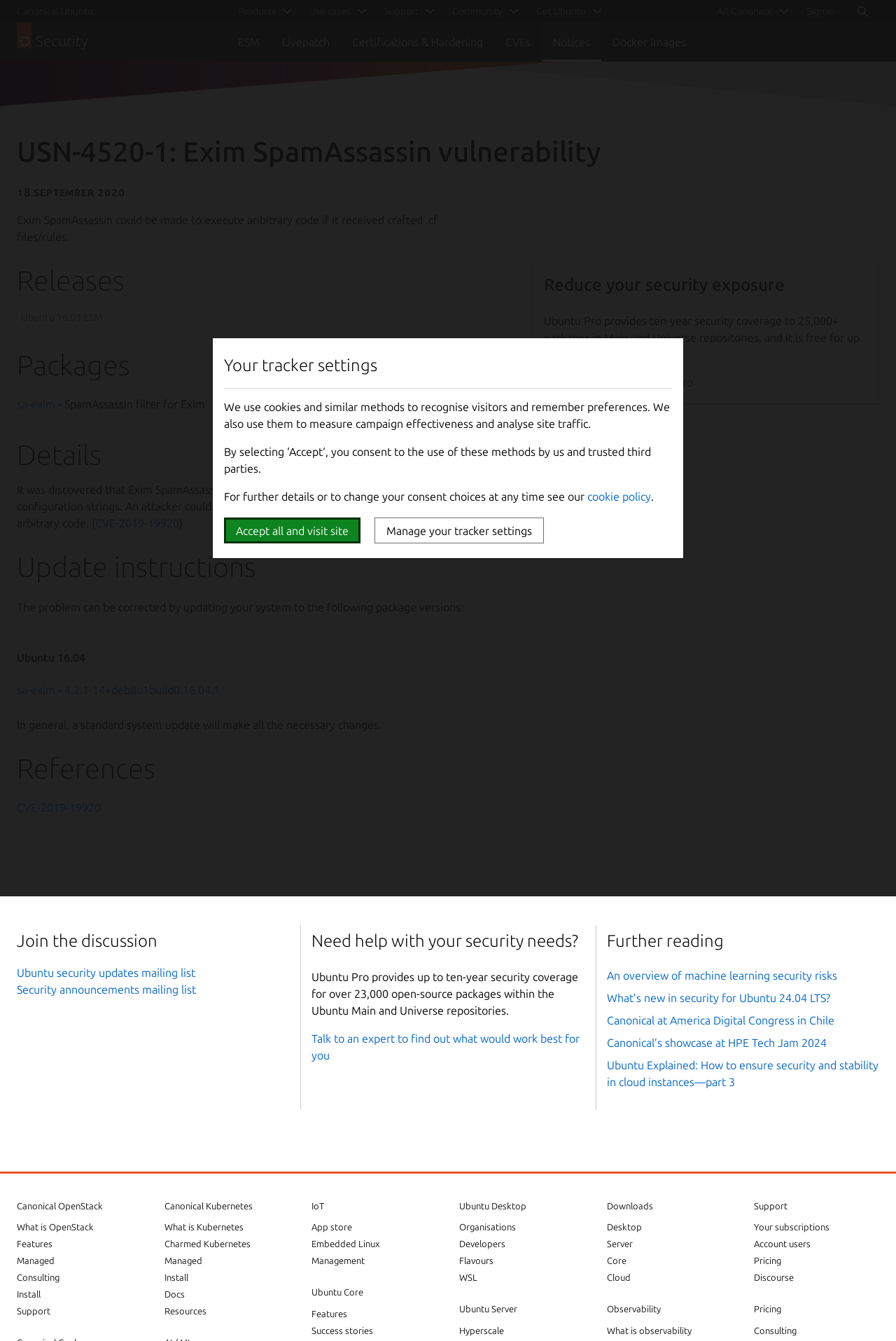Answer in one word or a short phrase: 
What is the name of the operating system?

Ubuntu